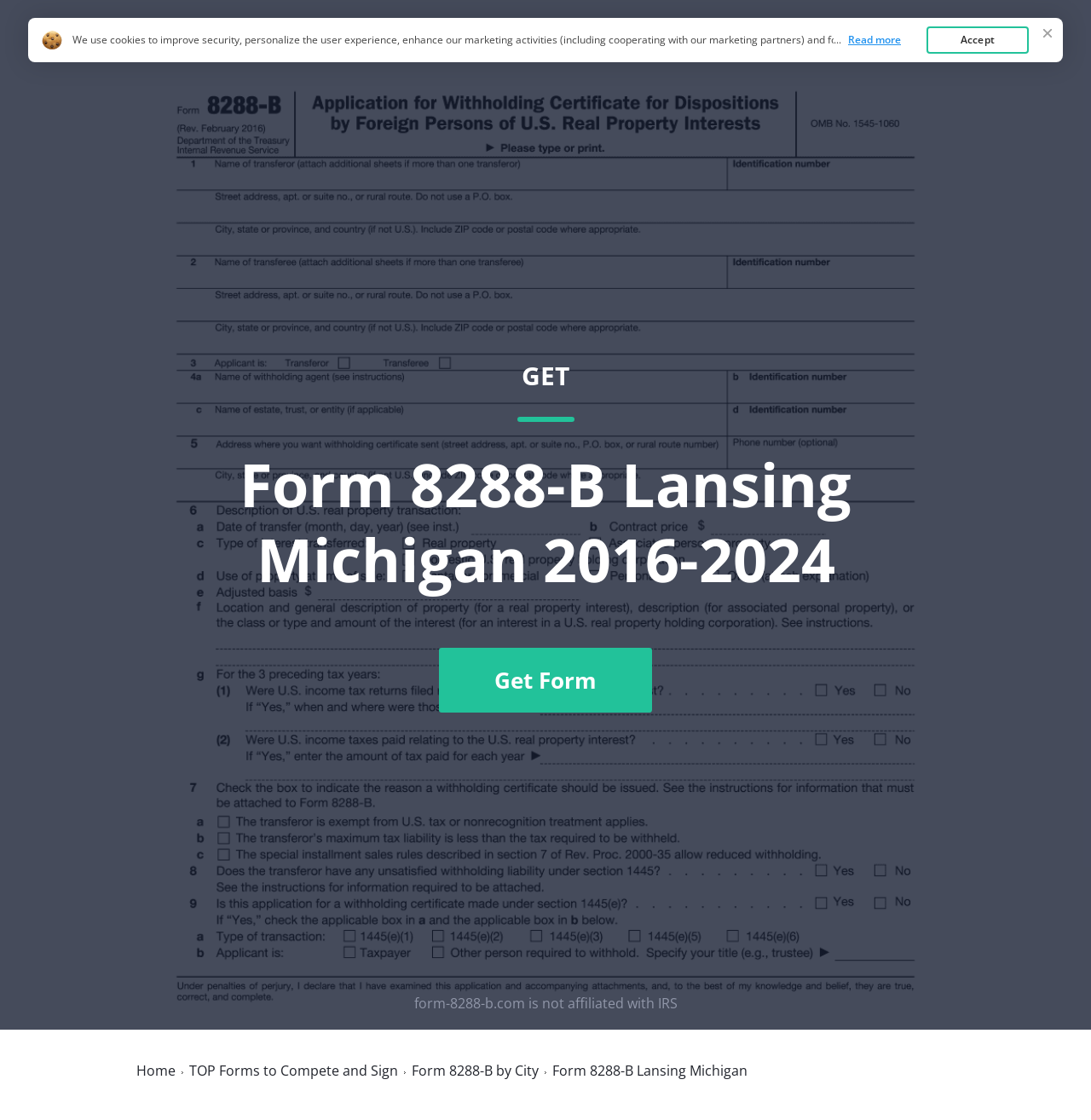Explain the webpage in detail, including its primary components.

The webpage is about Form 8288-B Lansing Michigan, with a focus on modifying the PDF form template to get a document required in the city and sending it to the IRS. 

At the top left, there is a link to "Form 8288 B". To the right of this link, there are three more links: "Home", "Top Forms", and another "Home" link. 

Below these links, there is a prominent link to "GET Form 8288-B Lansing Michigan 2016-2024 Get Form", which is accompanied by a heading with the same text. Underneath this heading, there is a "Get Form" button. 

In the lower part of the page, there is a disclaimer stating that "form-8288-b.com is not affiliated with IRS". Below this disclaimer, there are four links: "Home", "TOP Forms to Compete and Sign", "Form 8288-B by City", and "Form 8288-B Lansing Michigan". 

At the very bottom of the page, there is a cookie policy notification, which includes a link to read the policy and an "Accept" button. To the left of this notification, there is an ellipsis and a "Read more" link.